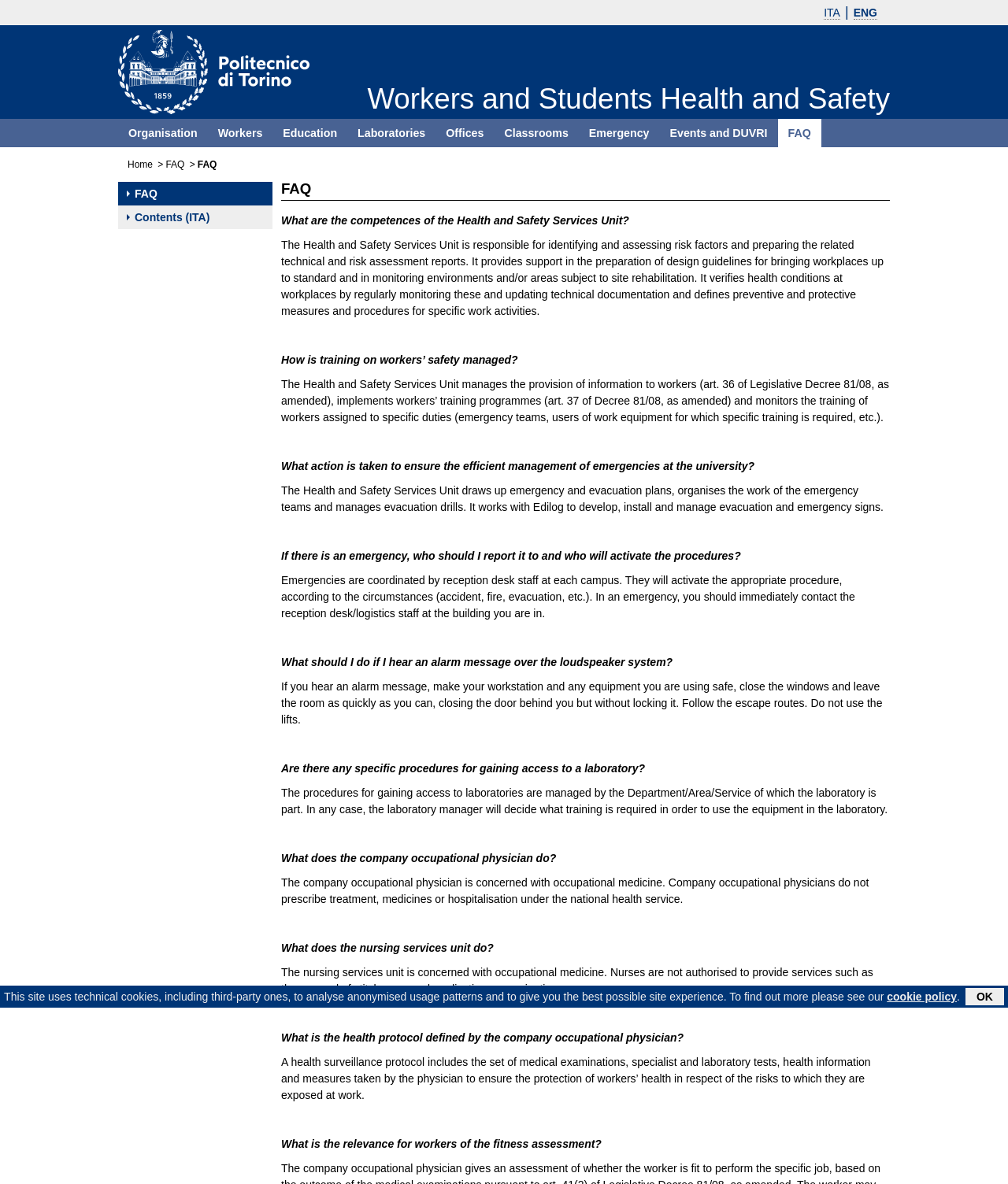Give a detailed overview of the webpage's appearance and contents.

This webpage is about the FAQ section of the SLS (Health and Safety Services Unit) website. At the top, there are language options, including Italiano (ITA) and English (ENG), which are positioned on the right side of the page. Below the language options, there is a link to the Politecnico di Torino website, accompanied by an image of the university's logo.

On the left side of the page, there is a menu with various links, including Workers and Students Health and Safety, Organisation, Workers, Education, Laboratories, Offices, Classrooms, Emergency, Events and DUVRI, FAQ, and Home. These links are arranged vertically, with the FAQ link being the last one.

The main content of the page is divided into sections, each with a question and a corresponding answer. There are 10 questions in total, and they are related to the Health and Safety Services Unit's responsibilities, emergency procedures, and worker safety. The questions and answers are arranged in a single column, with each question followed by a detailed response.

At the bottom of the page, there is a notice about the use of technical cookies on the website, which is accompanied by a link to the cookie policy. There is also an OK button to acknowledge the notice.

Overall, the webpage is dedicated to providing information about the Health and Safety Services Unit and its role in ensuring worker safety and well-being at the Politecnico di Torino.